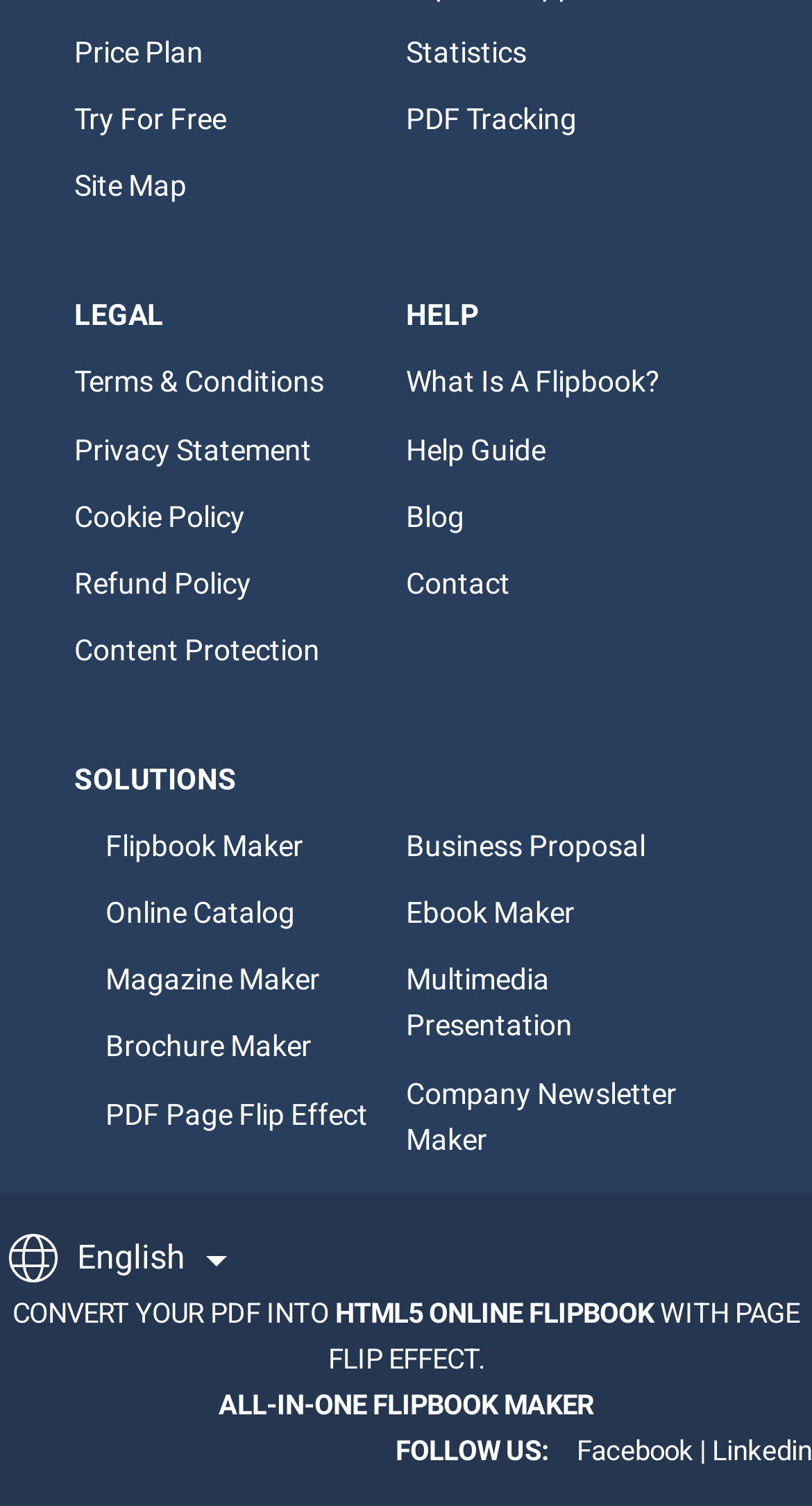Please identify the bounding box coordinates of the clickable area that will fulfill the following instruction: "Try 'PAGE FLIP EFFECT'". The coordinates should be in the format of four float numbers between 0 and 1, i.e., [left, top, right, bottom].

[0.404, 0.861, 0.985, 0.913]